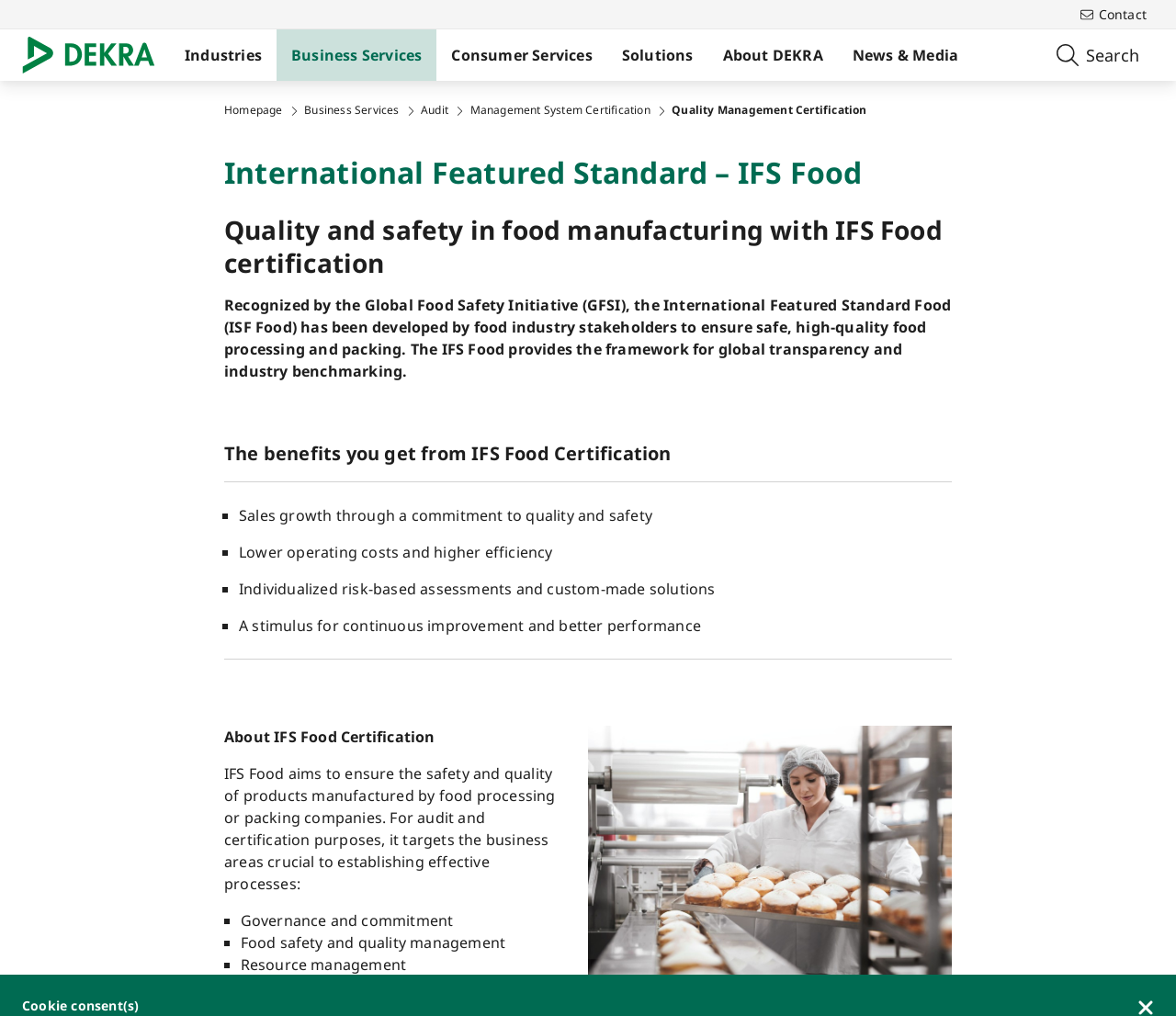Find and provide the bounding box coordinates for the UI element described with: "About DEKRA".

[0.602, 0.029, 0.712, 0.08]